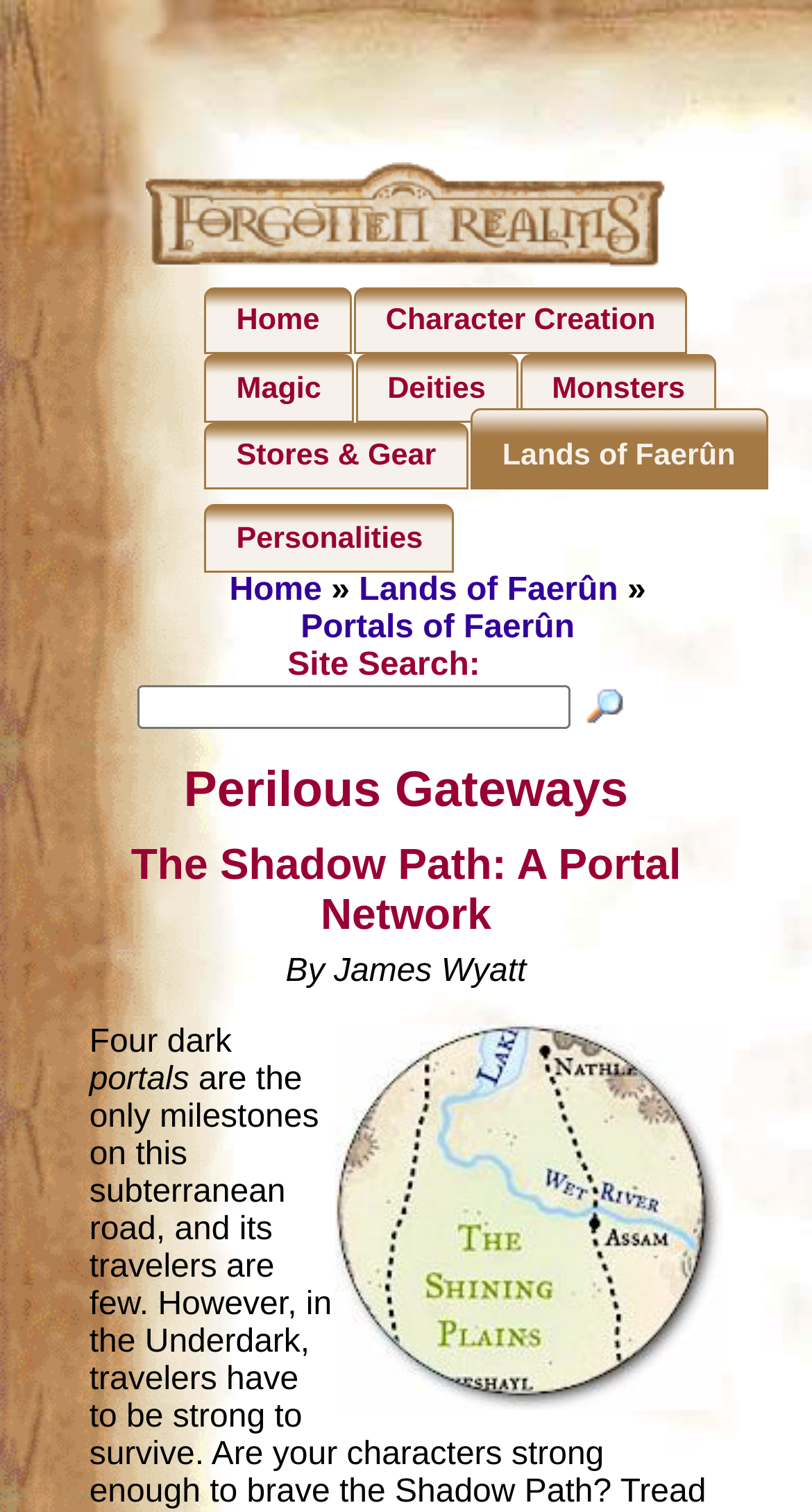Specify the bounding box coordinates of the area to click in order to follow the given instruction: "Click on the 'Home' link."

[0.252, 0.19, 0.433, 0.235]